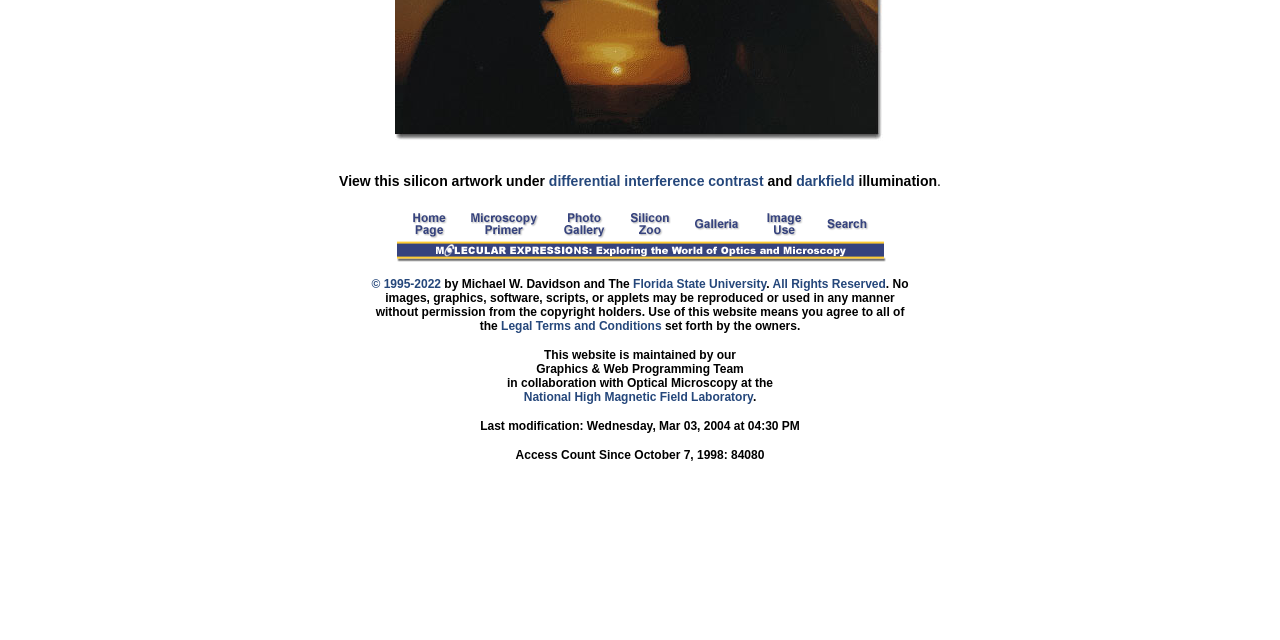Identify the bounding box of the UI component described as: "differential interference contrast".

[0.429, 0.27, 0.597, 0.295]